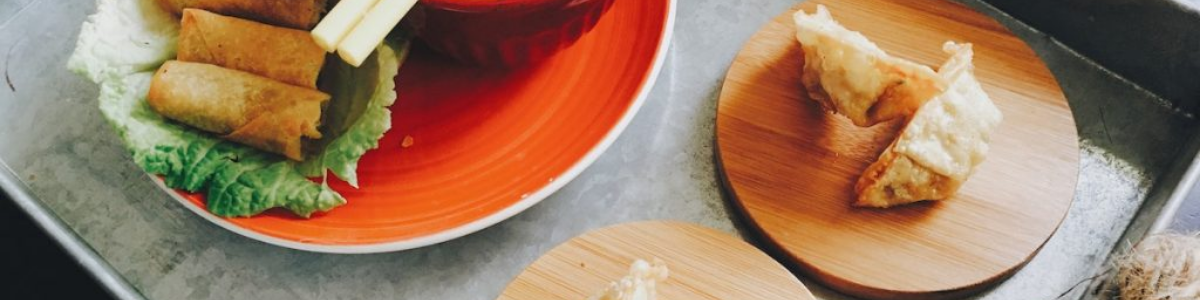Create an extensive caption that includes all significant details of the image.

The image showcases a beautifully arranged platter of traditional Chinese appetizers, reflecting the rich culinary heritage of the cuisine. At the forefront, crispy spring rolls are nestled on a bed of fresh lettuce, providing a vibrant contrast to the deep red bowl behind them, which likely contains a flavorful dipping sauce. Accompanying the spring rolls, there are elegantly shaped dumplings placed on round wooden serving boards, inviting diners to indulge in their savory goodness. The presentation emphasizes not only the artistry involved in Chinese food preparation but also the communal aspect of dining, where sharing these delightful dishes enhances the overall experience. This visual feast encapsulates the essence of Chinese cuisine, renowned for its diverse flavors and meticulous attention to detail.